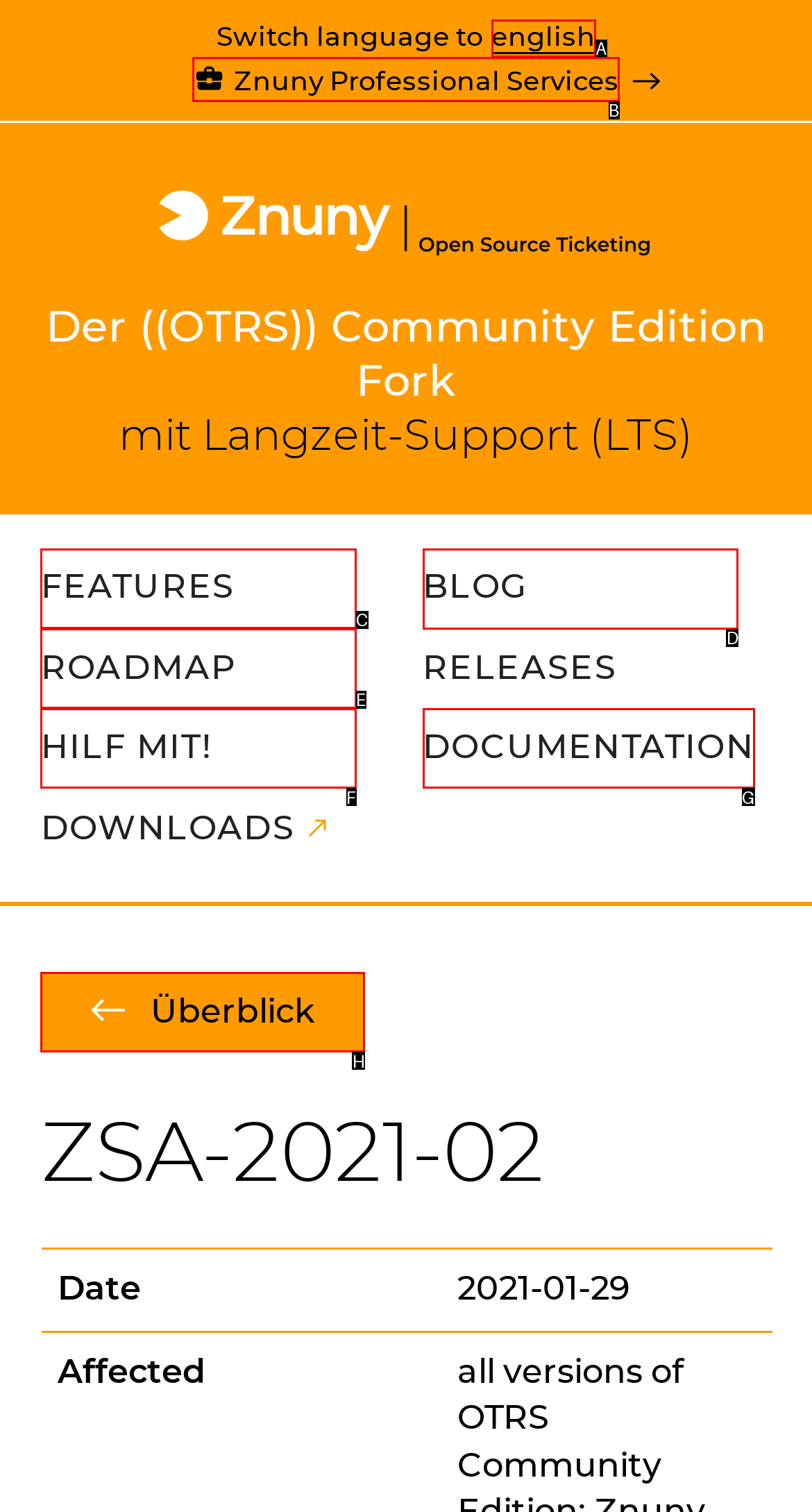Select the appropriate bounding box to fulfill the task: Read the blog Respond with the corresponding letter from the choices provided.

D